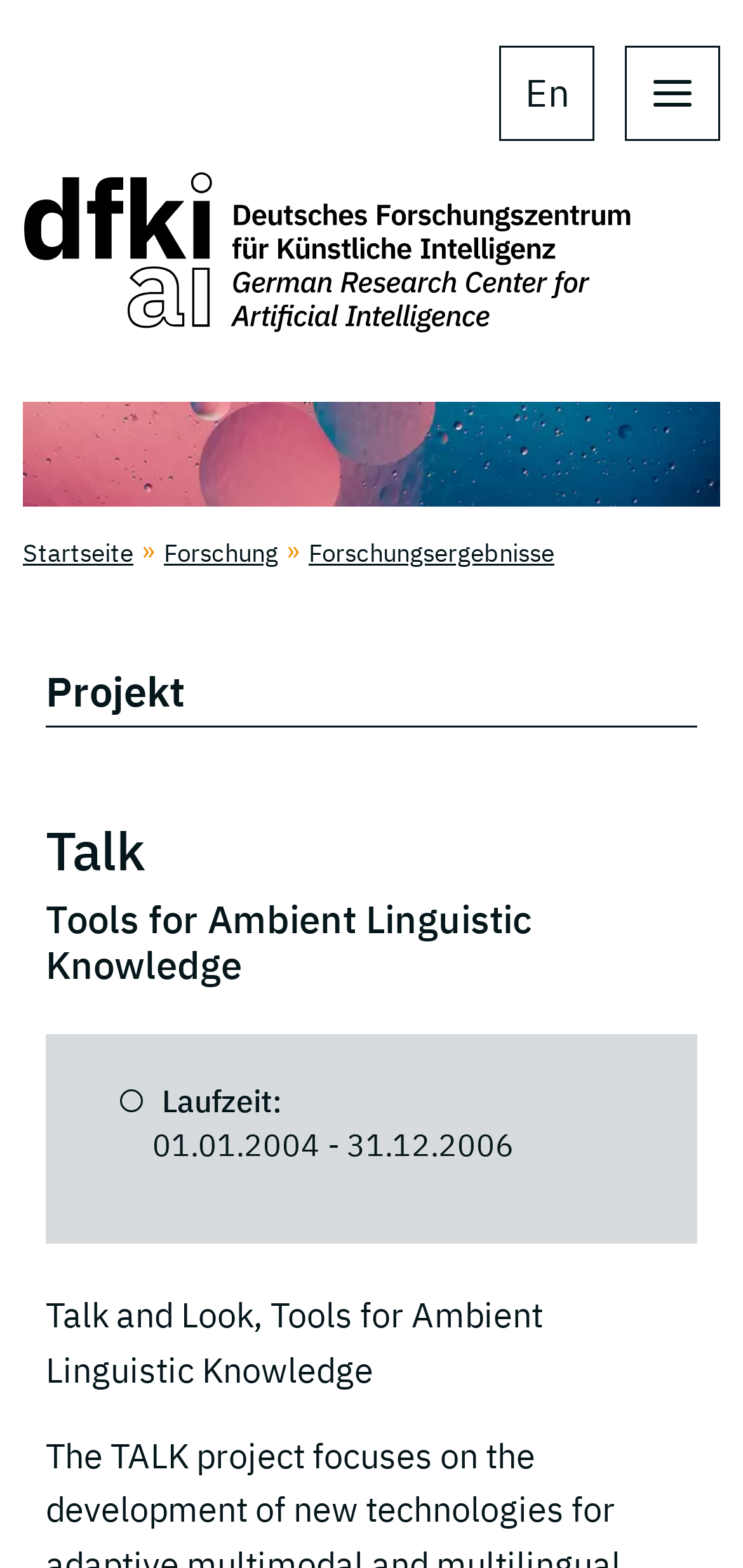Find the bounding box of the UI element described as: "parent_node: En aria-label="open main navigation"". The bounding box coordinates should be given as four float values between 0 and 1, i.e., [left, top, right, bottom].

[0.841, 0.029, 0.969, 0.09]